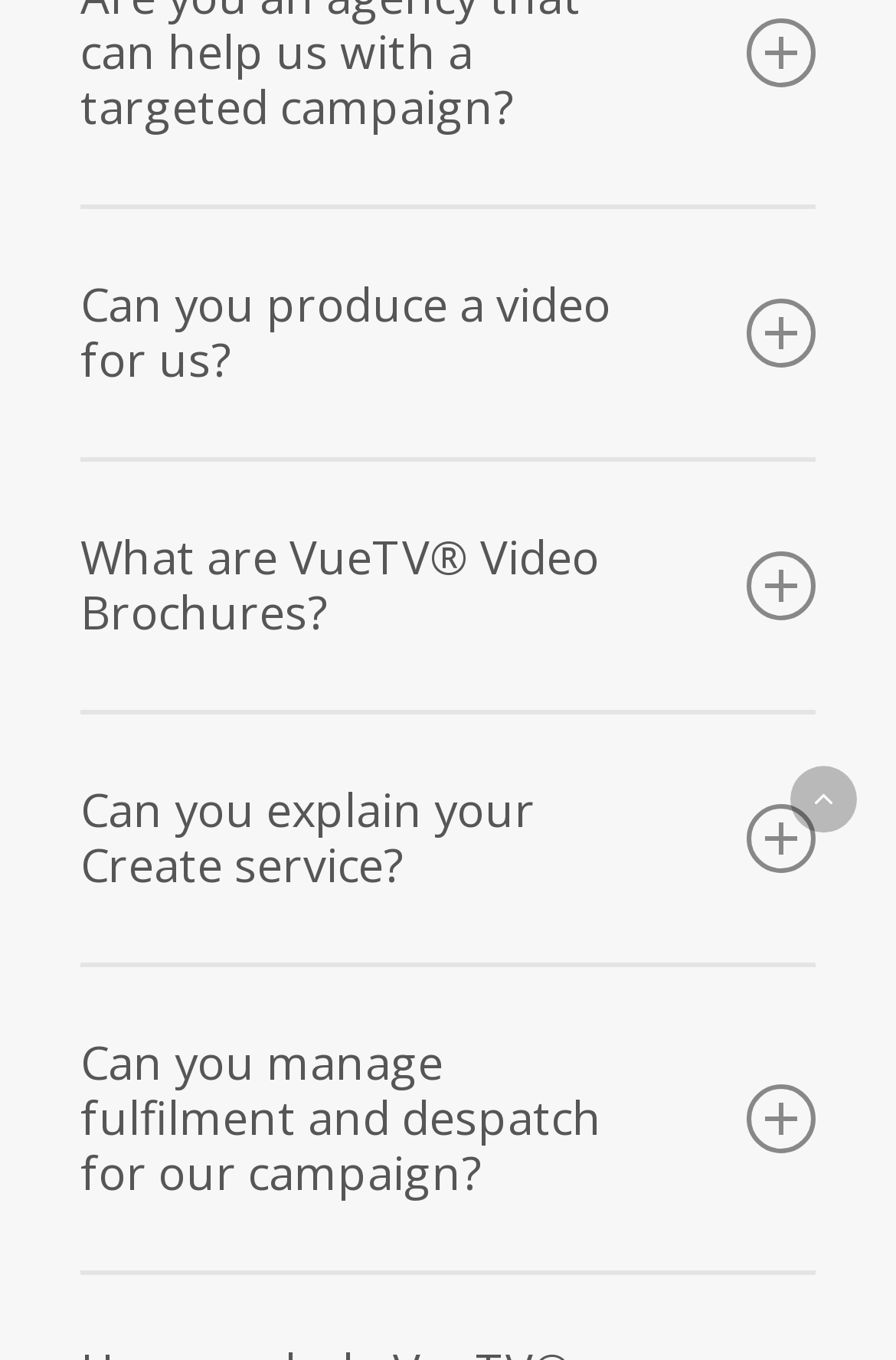Determine the bounding box coordinates of the UI element that matches the following description: "Private Wealth Services". The coordinates should be four float numbers between 0 and 1 in the format [left, top, right, bottom].

None